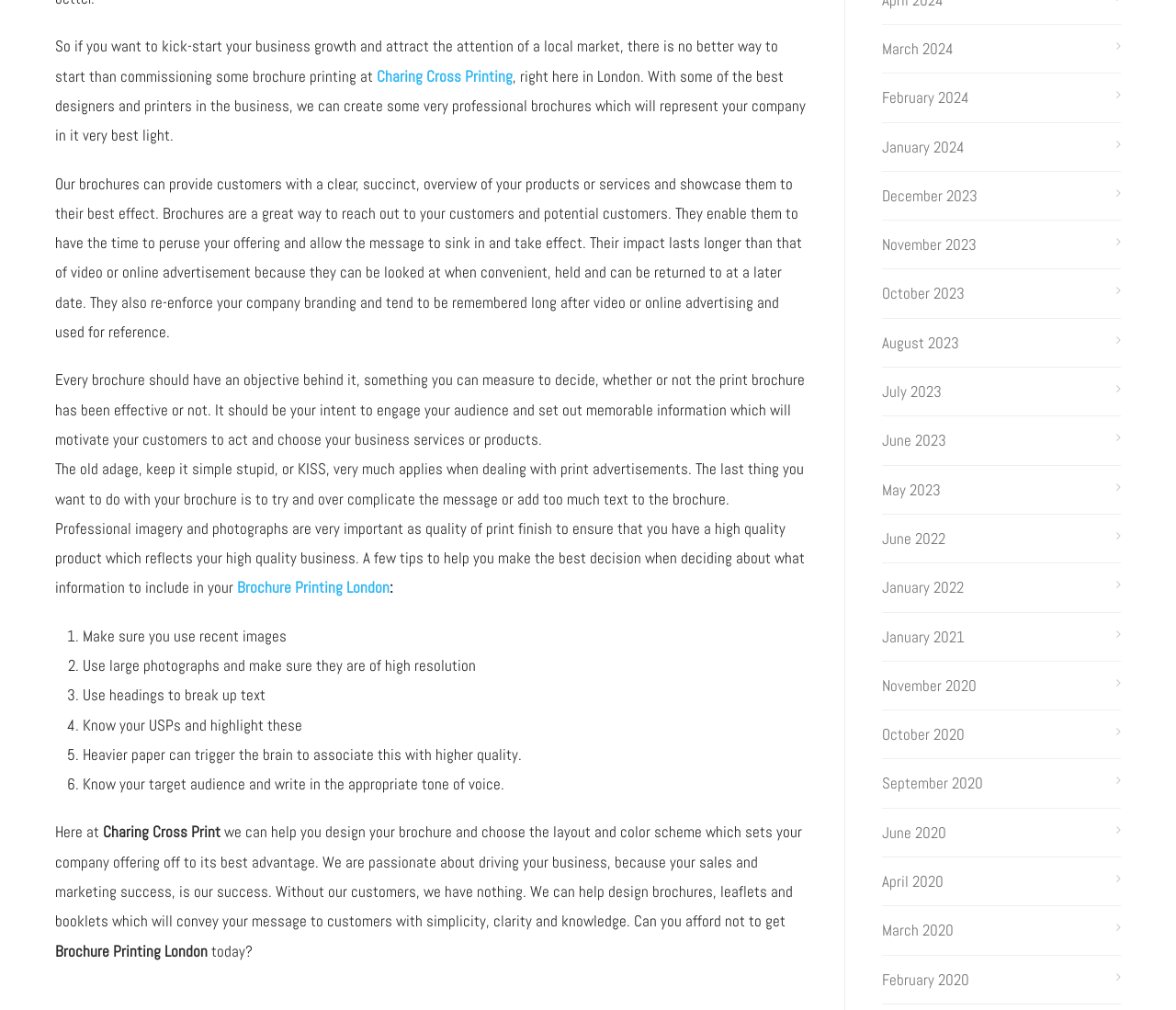Determine the bounding box coordinates for the clickable element to execute this instruction: "Visit 'Brochure Printing London'". Provide the coordinates as four float numbers between 0 and 1, i.e., [left, top, right, bottom].

[0.202, 0.572, 0.331, 0.592]